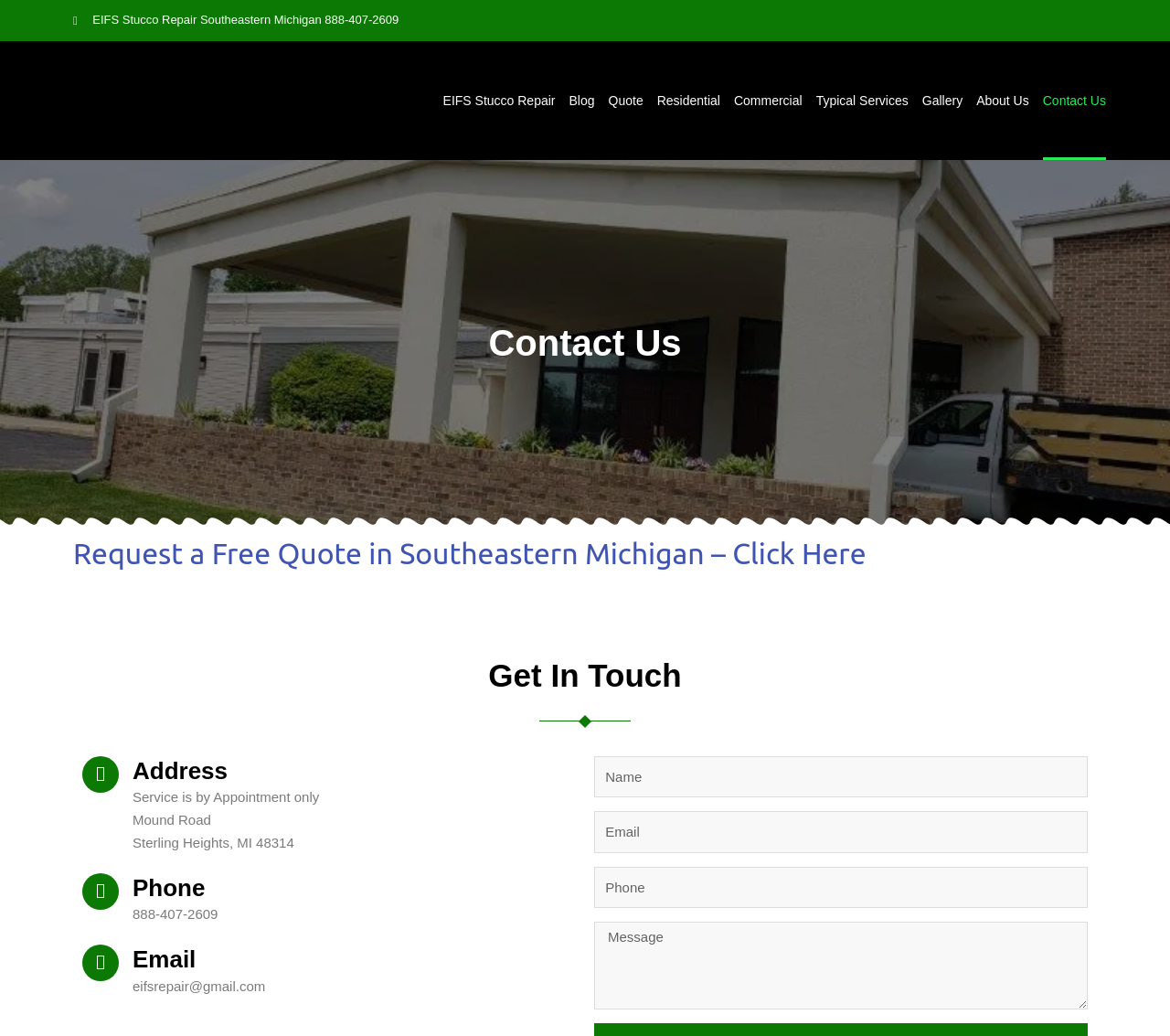Give a succinct answer to this question in a single word or phrase: 
What is the email address for EIFS Stucco repair?

eifsrepair@gmail.com